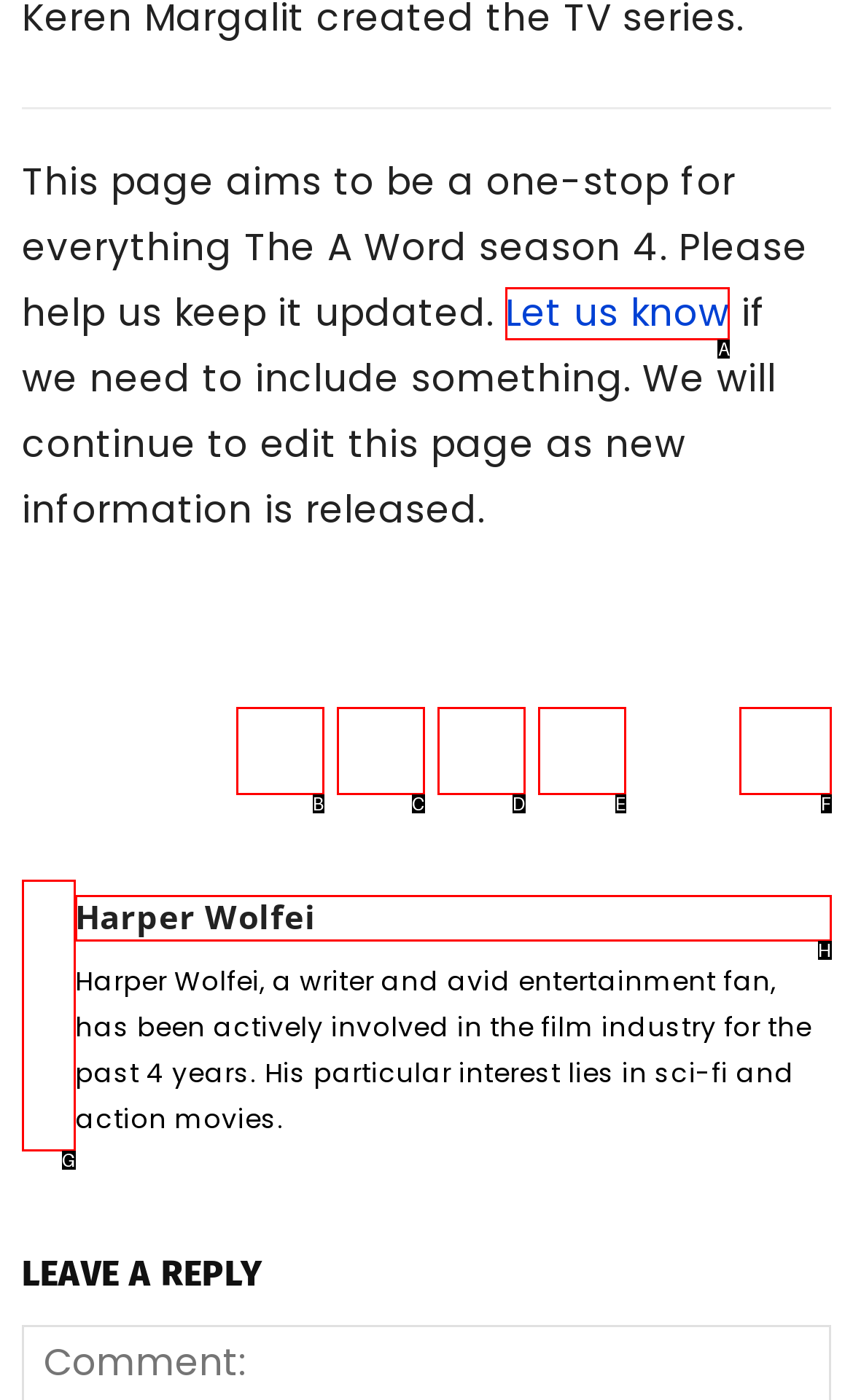Find the HTML element that matches the description provided: Let us know
Answer using the corresponding option letter.

A